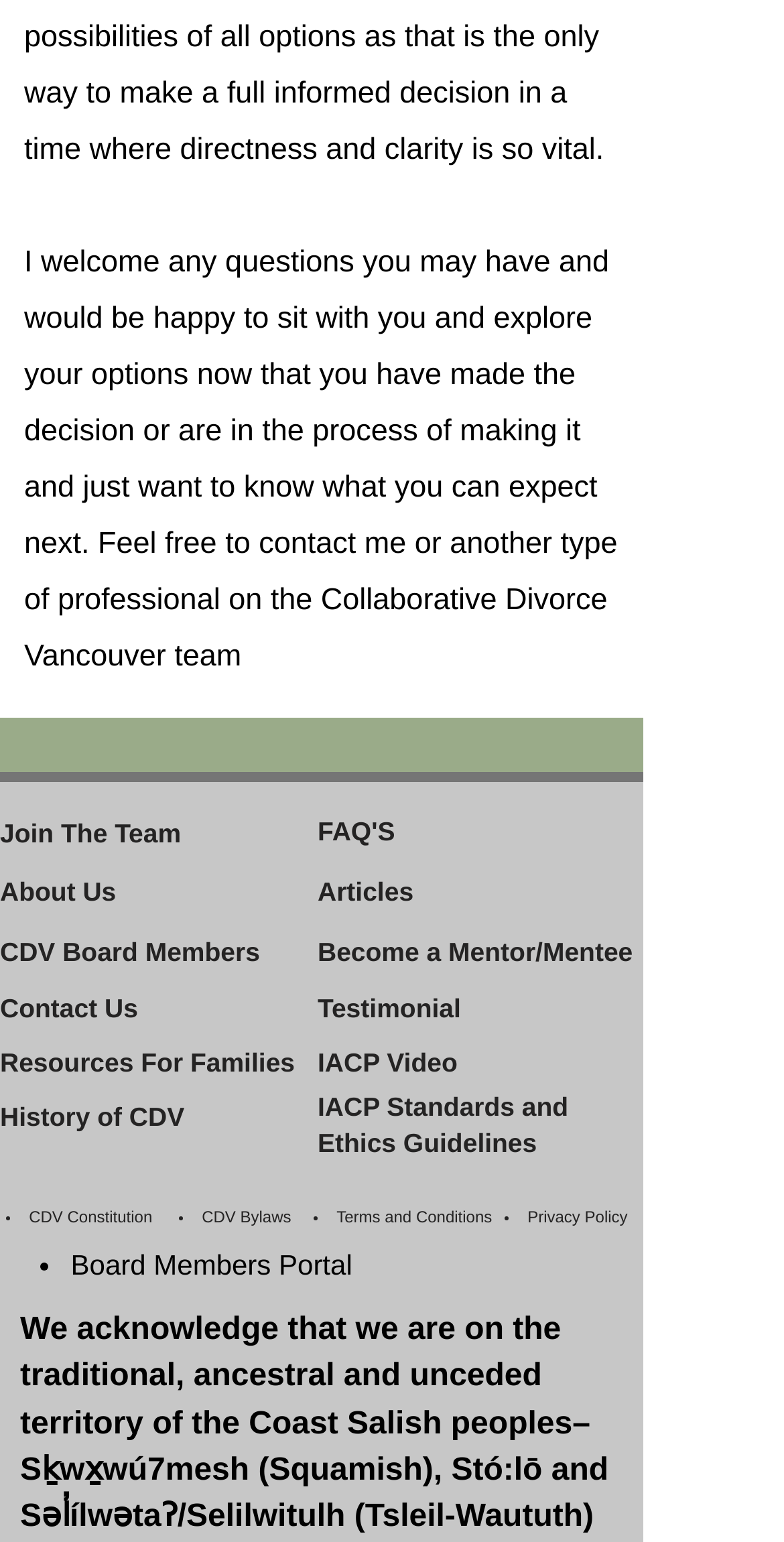Answer the question in one word or a short phrase:
What is the title of the last section at the bottom of the page?

Privacy Policy